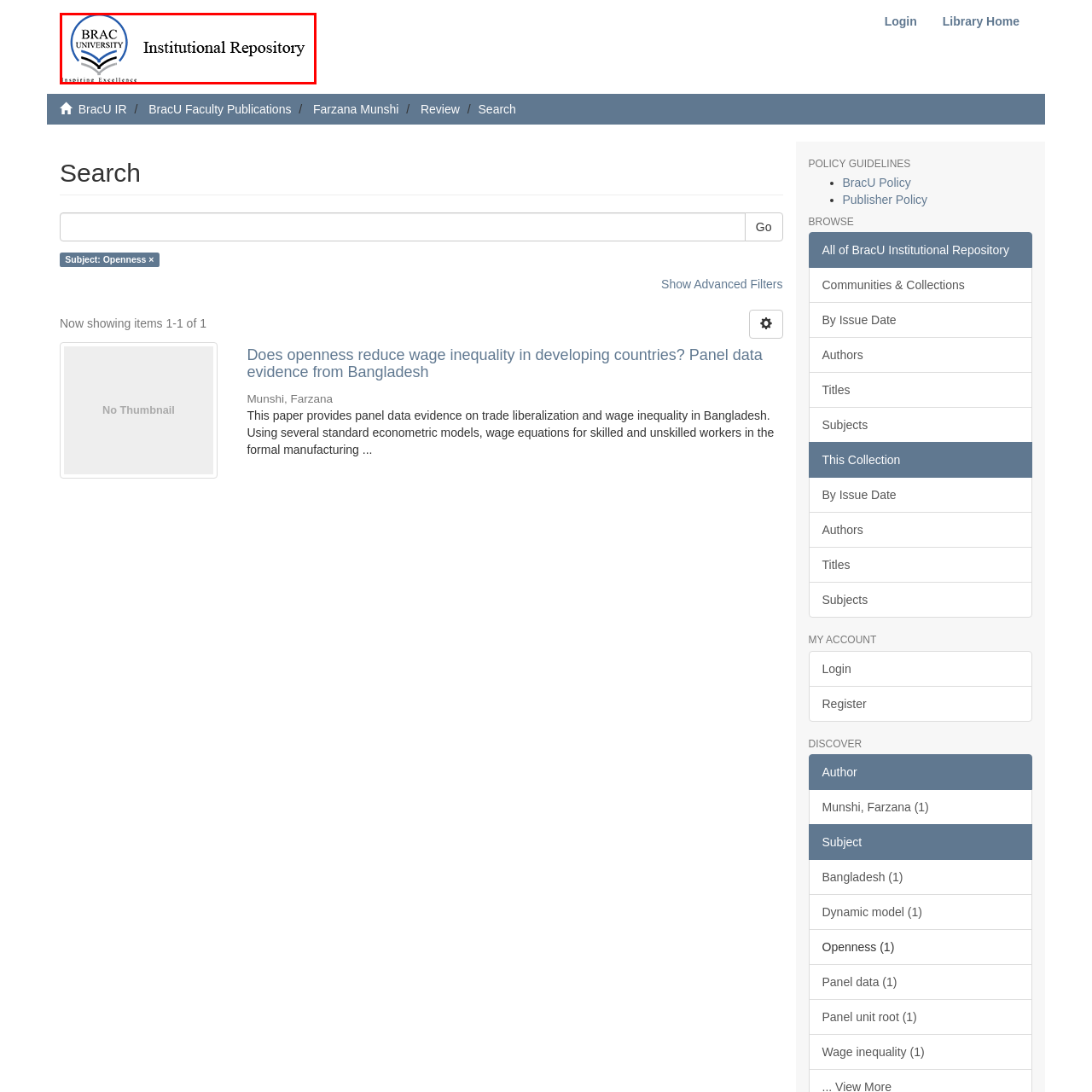What is written below the university name in the logo?  
Focus on the image bordered by the red line and provide a detailed answer that is thoroughly based on the image's contents.

Below the university name 'BRAC UNIVERSITY' in bold type, the phrase 'Institutional Repository' is elegantly written, signifying a dedicated space for the university's academic works and research outputs.